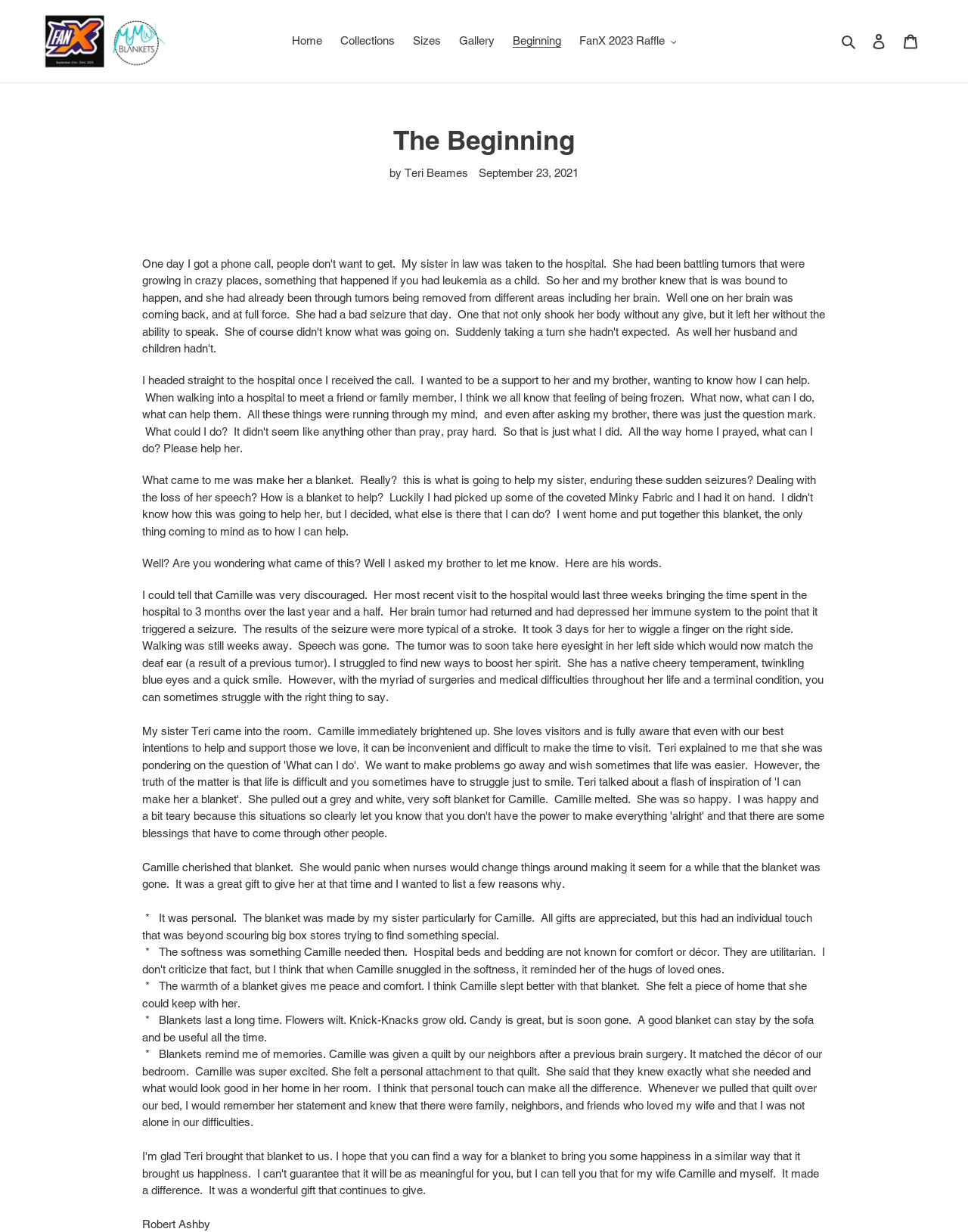Identify the bounding box coordinates of the clickable region required to complete the instruction: "Log in to the website". The coordinates should be given as four float numbers within the range of 0 and 1, i.e., [left, top, right, bottom].

[0.891, 0.021, 0.924, 0.047]